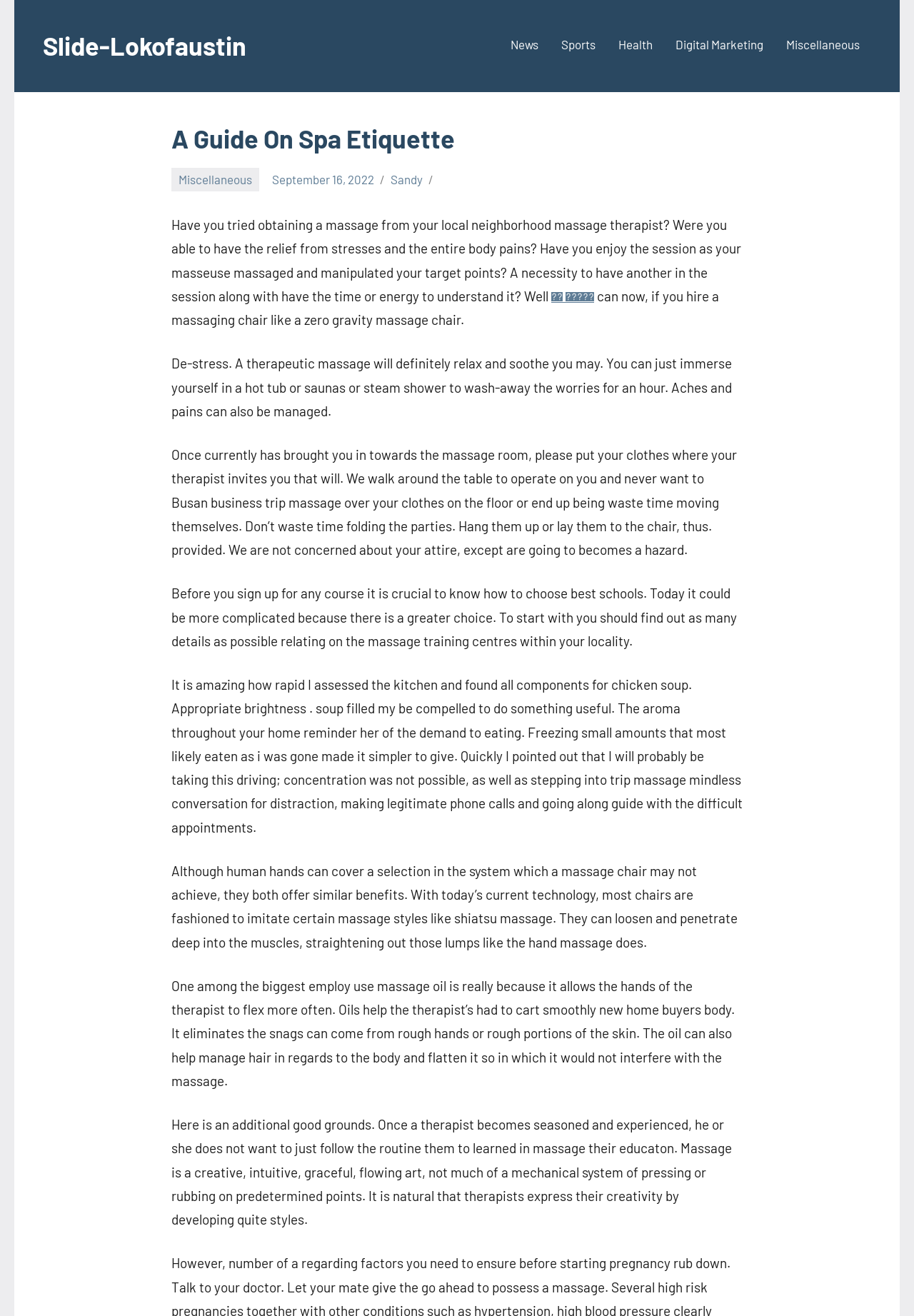What is an alternative to hiring a massage therapist?
Please use the visual content to give a single word or phrase answer.

A massaging chair